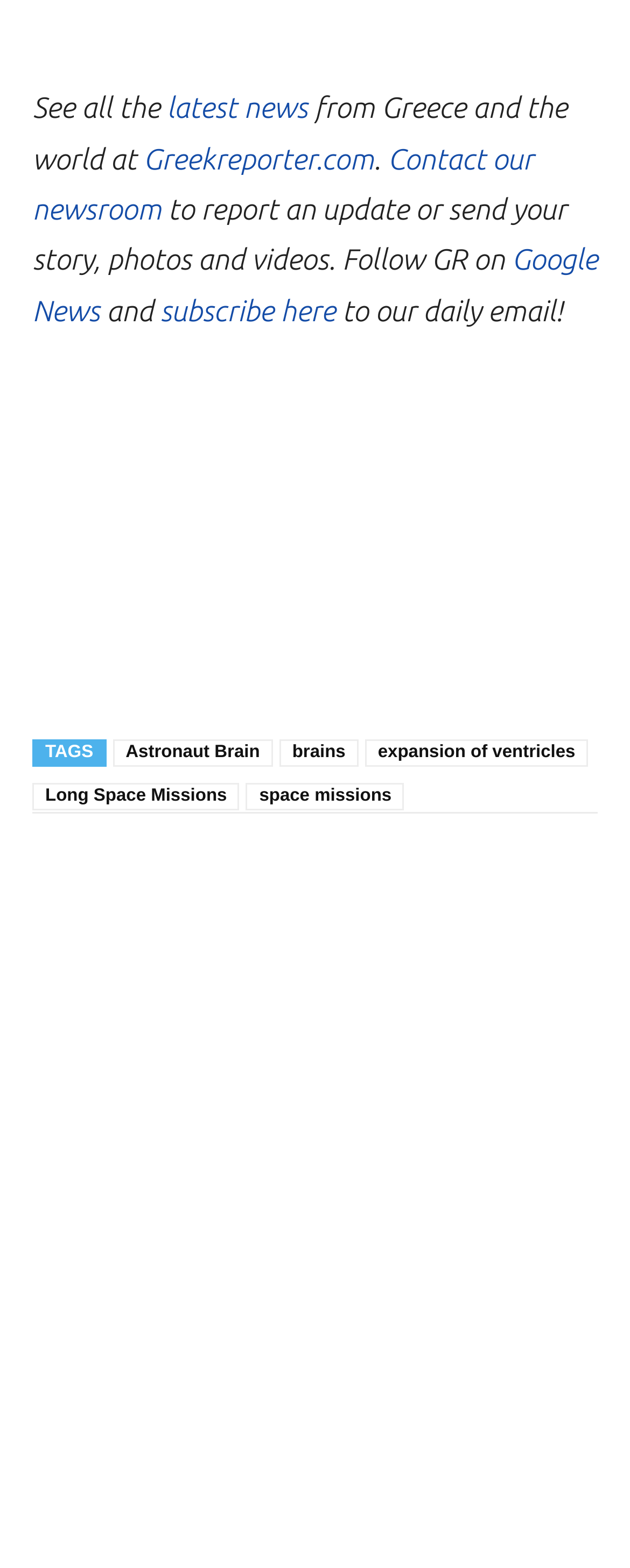Locate the bounding box for the described UI element: "WhatsApp". Ensure the coordinates are four float numbers between 0 and 1, formatted as [left, top, right, bottom].

[0.287, 0.396, 0.39, 0.437]